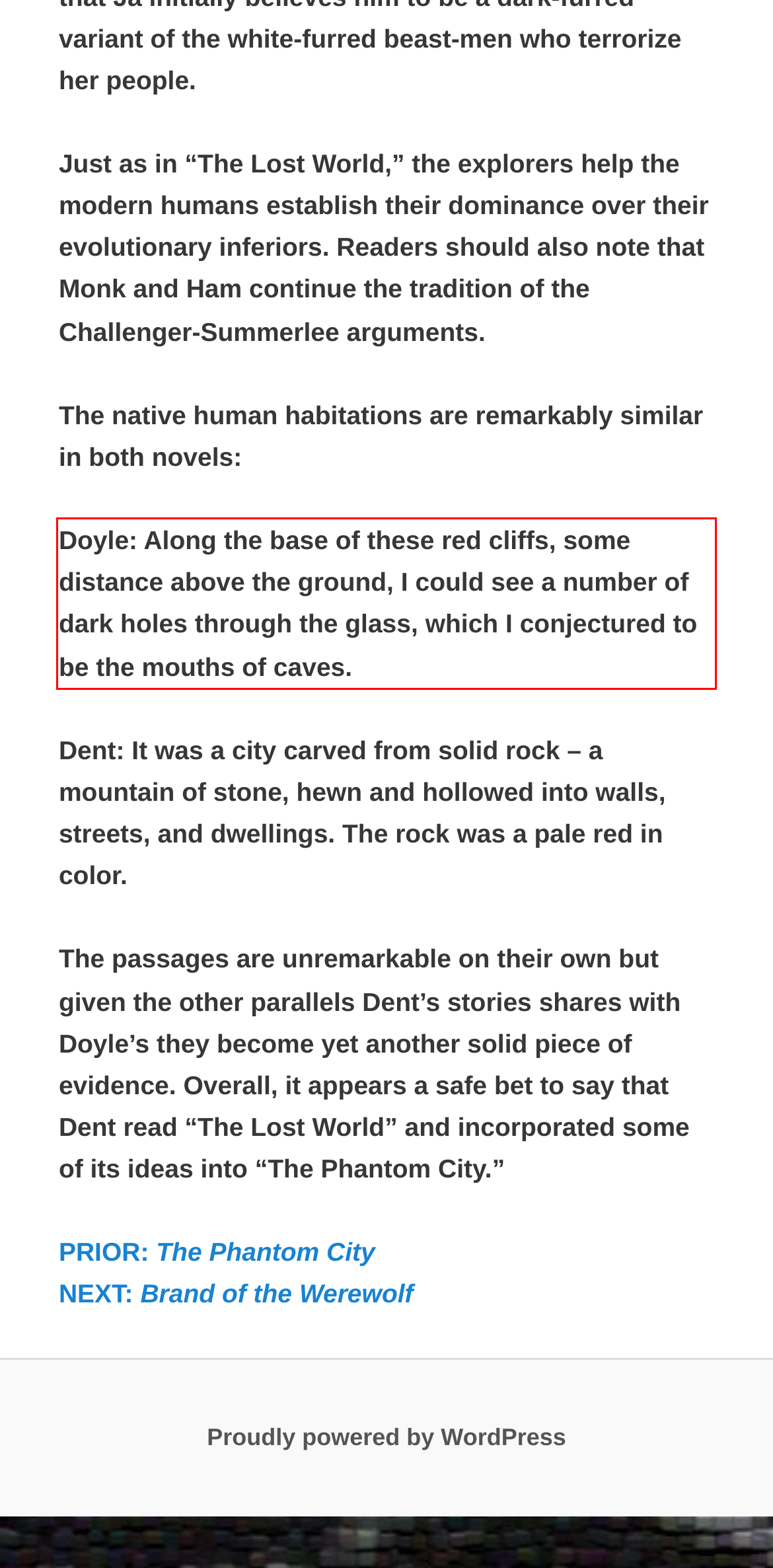Review the screenshot of the webpage and recognize the text inside the red rectangle bounding box. Provide the extracted text content.

Doyle: Along the base of these red cliffs, some distance above the ground, I could see a number of dark holes through the glass, which I conjectured to be the mouths of caves.